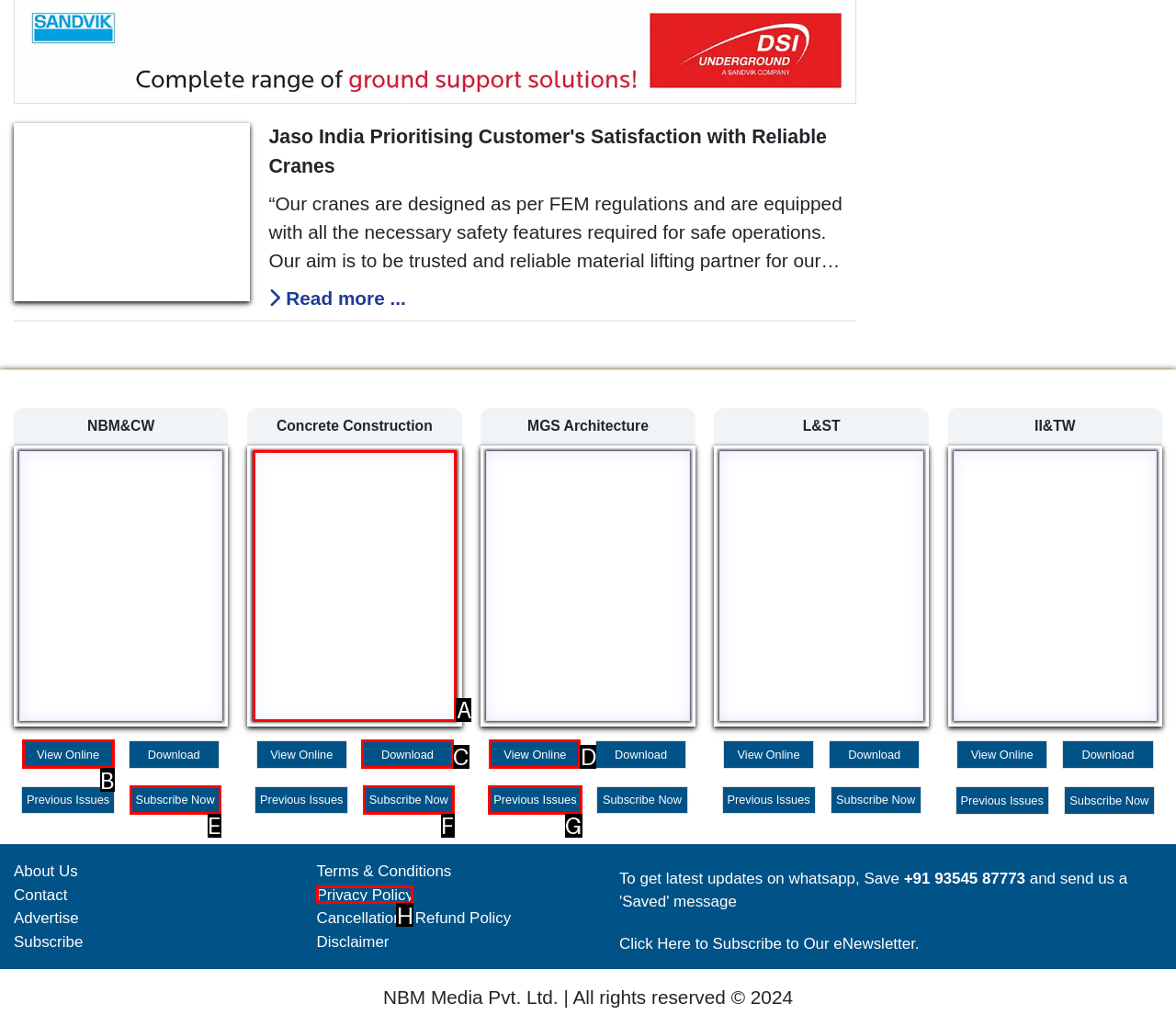Choose the HTML element that needs to be clicked for the given task: View Online New Building Material & Construction World Respond by giving the letter of the chosen option.

B